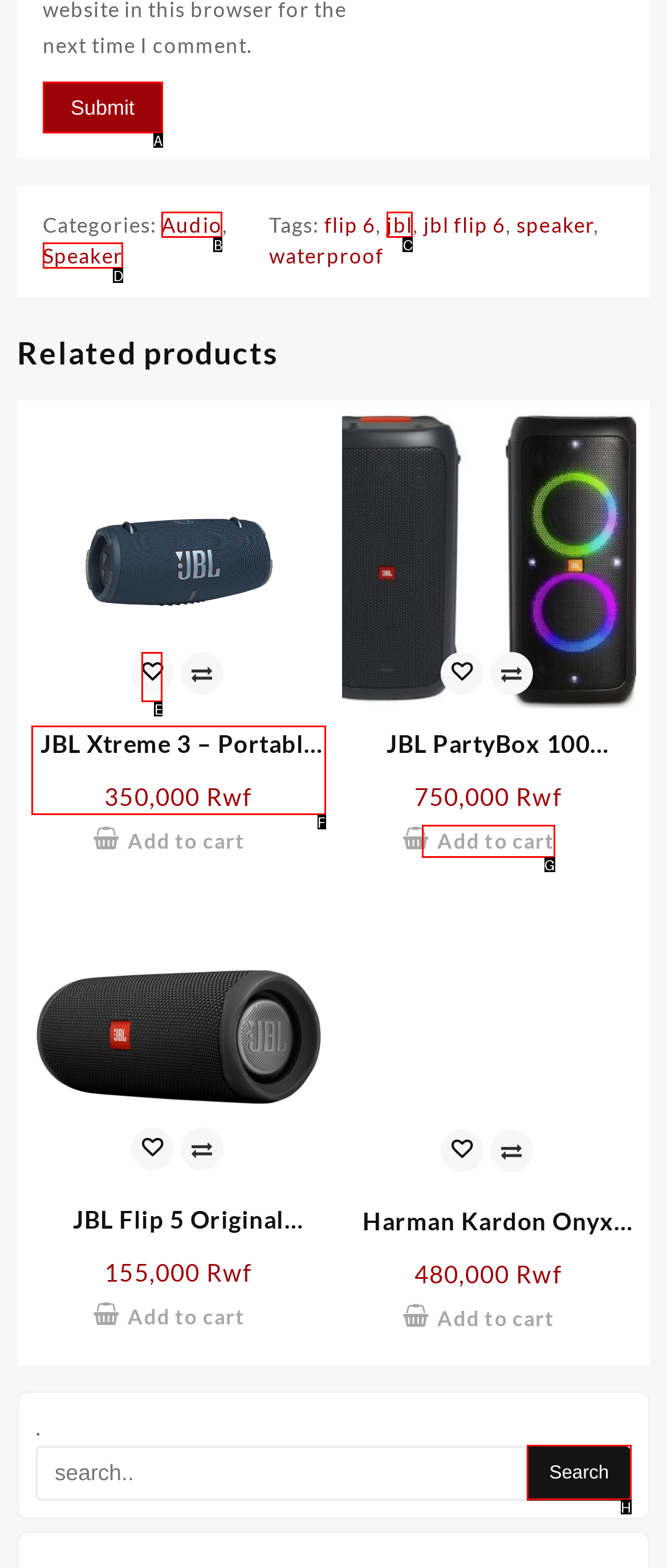Refer to the description: wishlist and choose the option that best fits. Provide the letter of that option directly from the options.

E